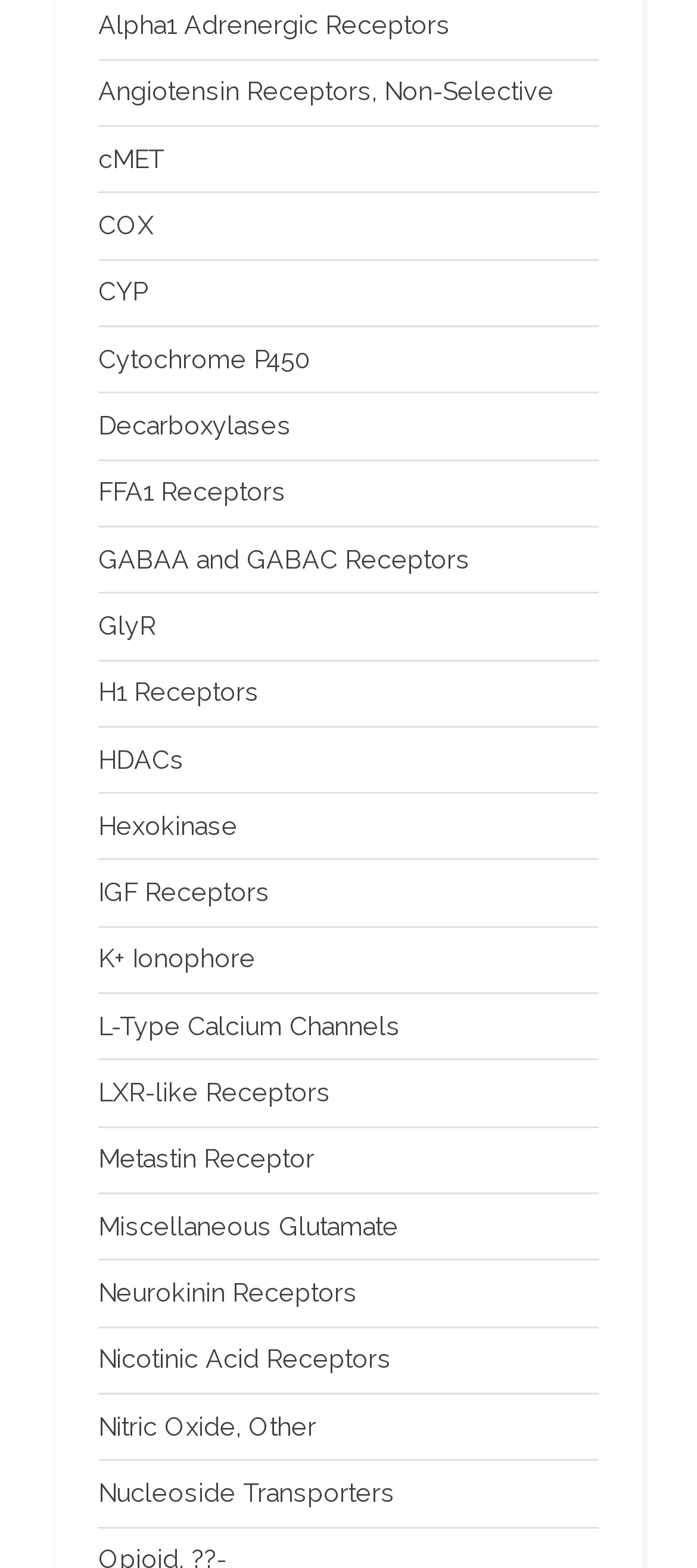Please specify the bounding box coordinates of the region to click in order to perform the following instruction: "Explore L-Type Calcium Channels".

[0.141, 0.645, 0.574, 0.663]